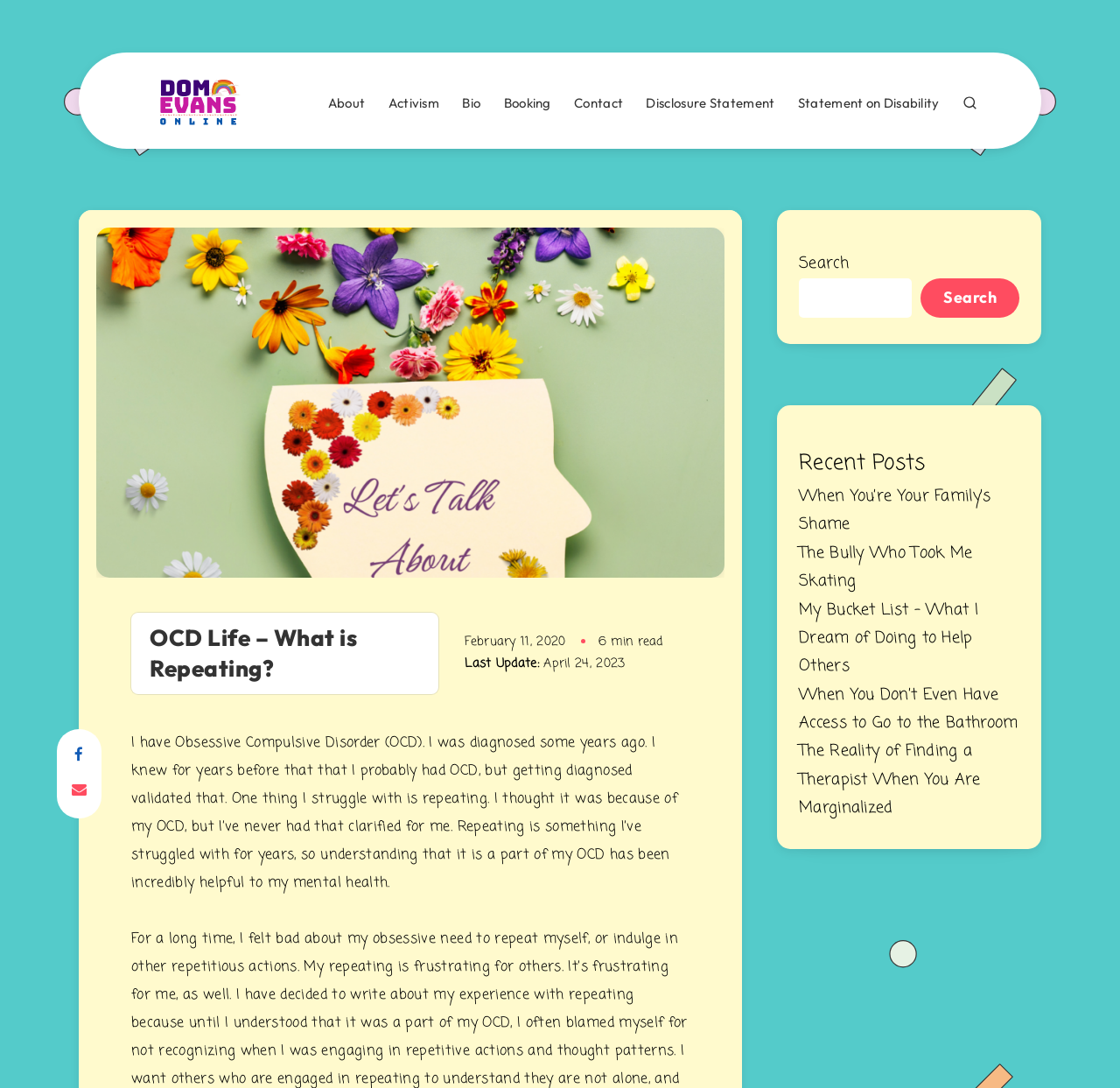Identify the bounding box coordinates of the section to be clicked to complete the task described by the following instruction: "Search for a topic". The coordinates should be four float numbers between 0 and 1, formatted as [left, top, right, bottom].

[0.713, 0.256, 0.814, 0.292]